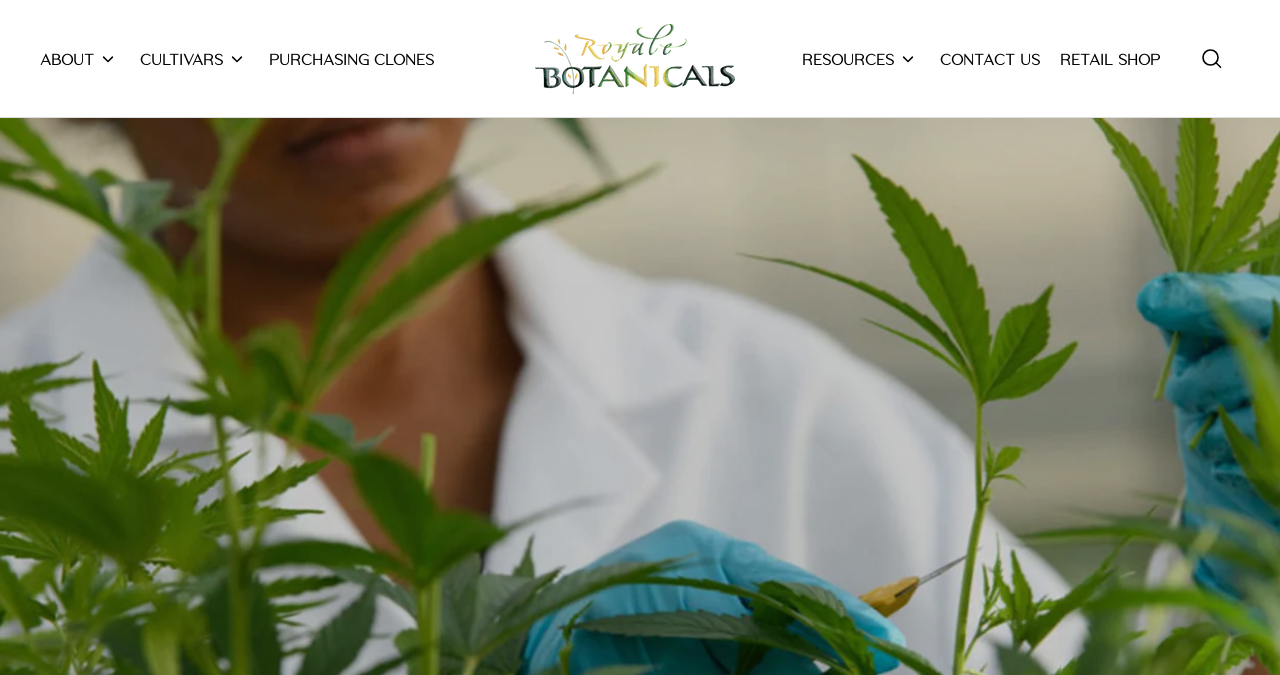Point out the bounding box coordinates of the section to click in order to follow this instruction: "Read about NCD add on for GC".

None